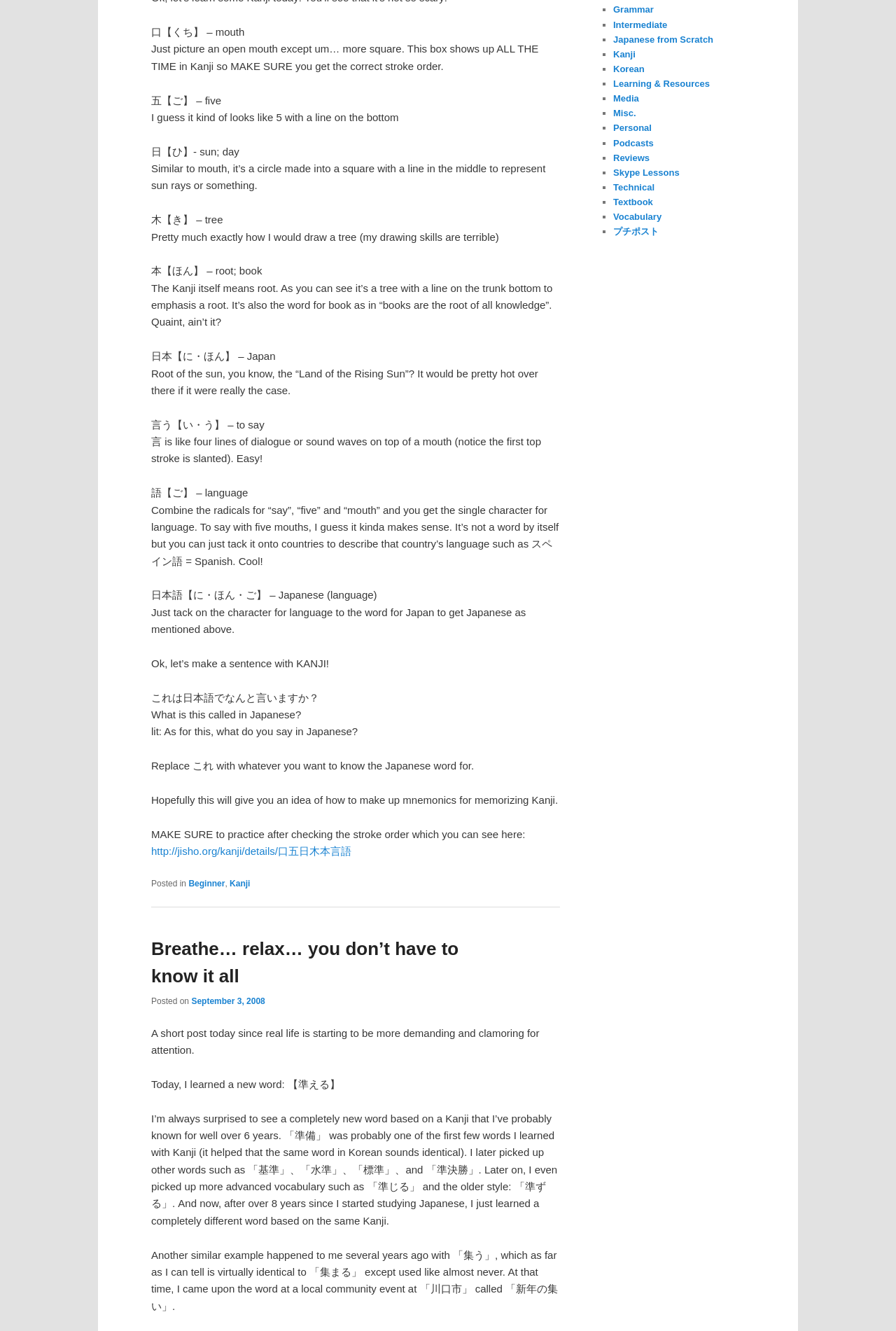Find the bounding box coordinates for the UI element whose description is: "Podcasts". The coordinates should be four float numbers between 0 and 1, in the format [left, top, right, bottom].

[0.684, 0.103, 0.73, 0.111]